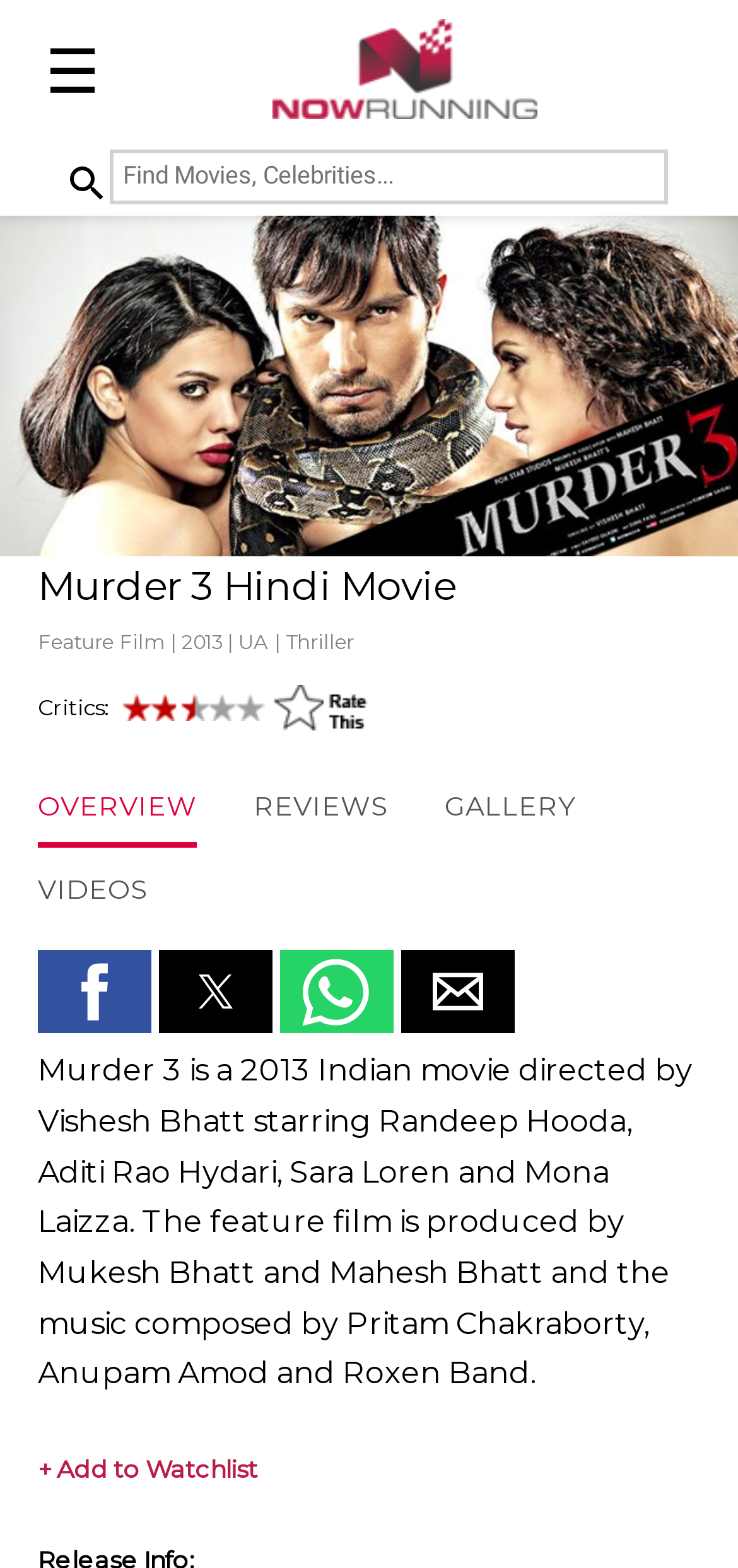Provide a short, one-word or phrase answer to the question below:
How many stars did critics give to the movie?

2.5 Stars